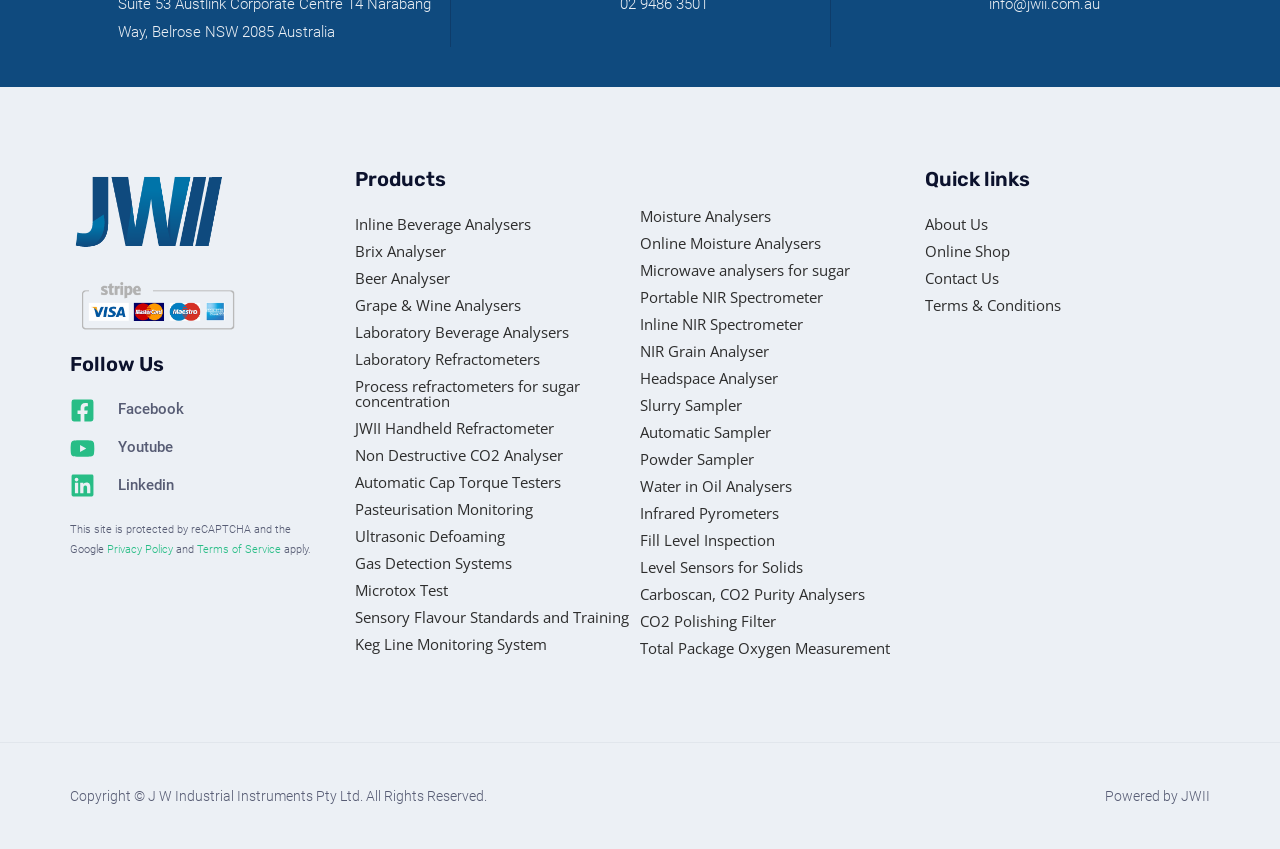Locate the bounding box coordinates of the item that should be clicked to fulfill the instruction: "Visit the Online Shop".

[0.723, 0.28, 0.829, 0.312]